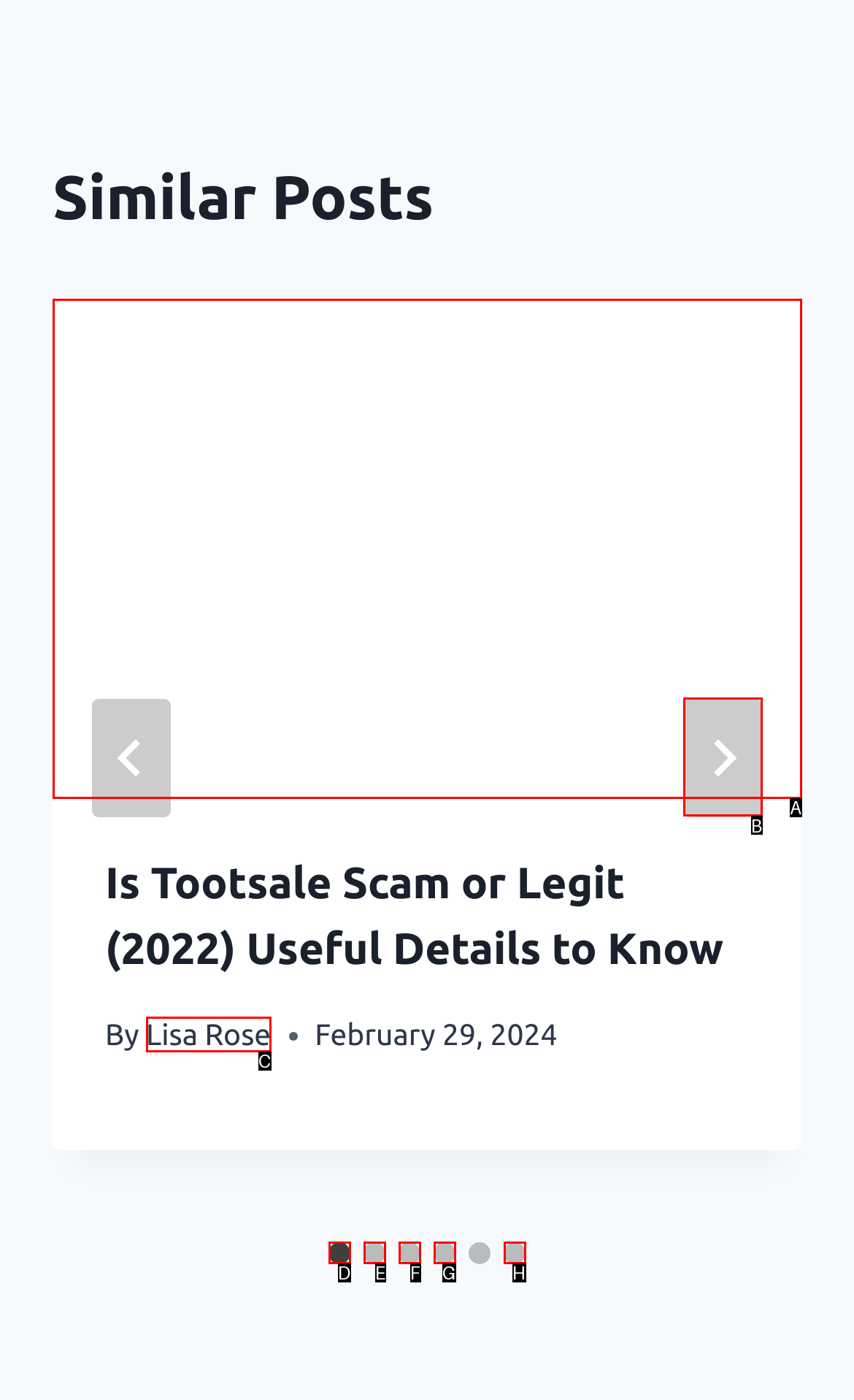Select the letter from the given choices that aligns best with the description: aria-label="Go to slide 3". Reply with the specific letter only.

F